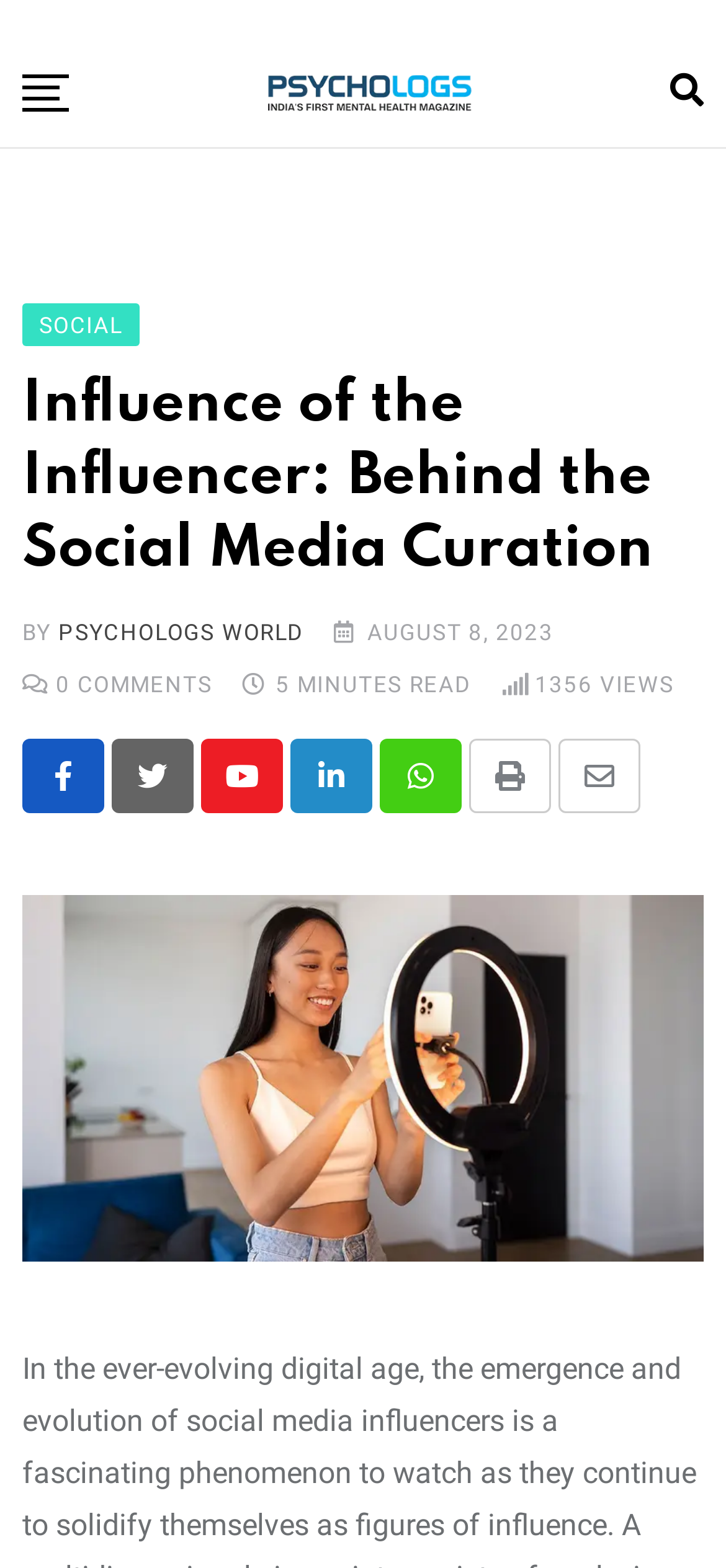Find the bounding box coordinates of the clickable area required to complete the following action: "Subscribe to the magazine".

[0.0, 0.225, 1.0, 0.268]